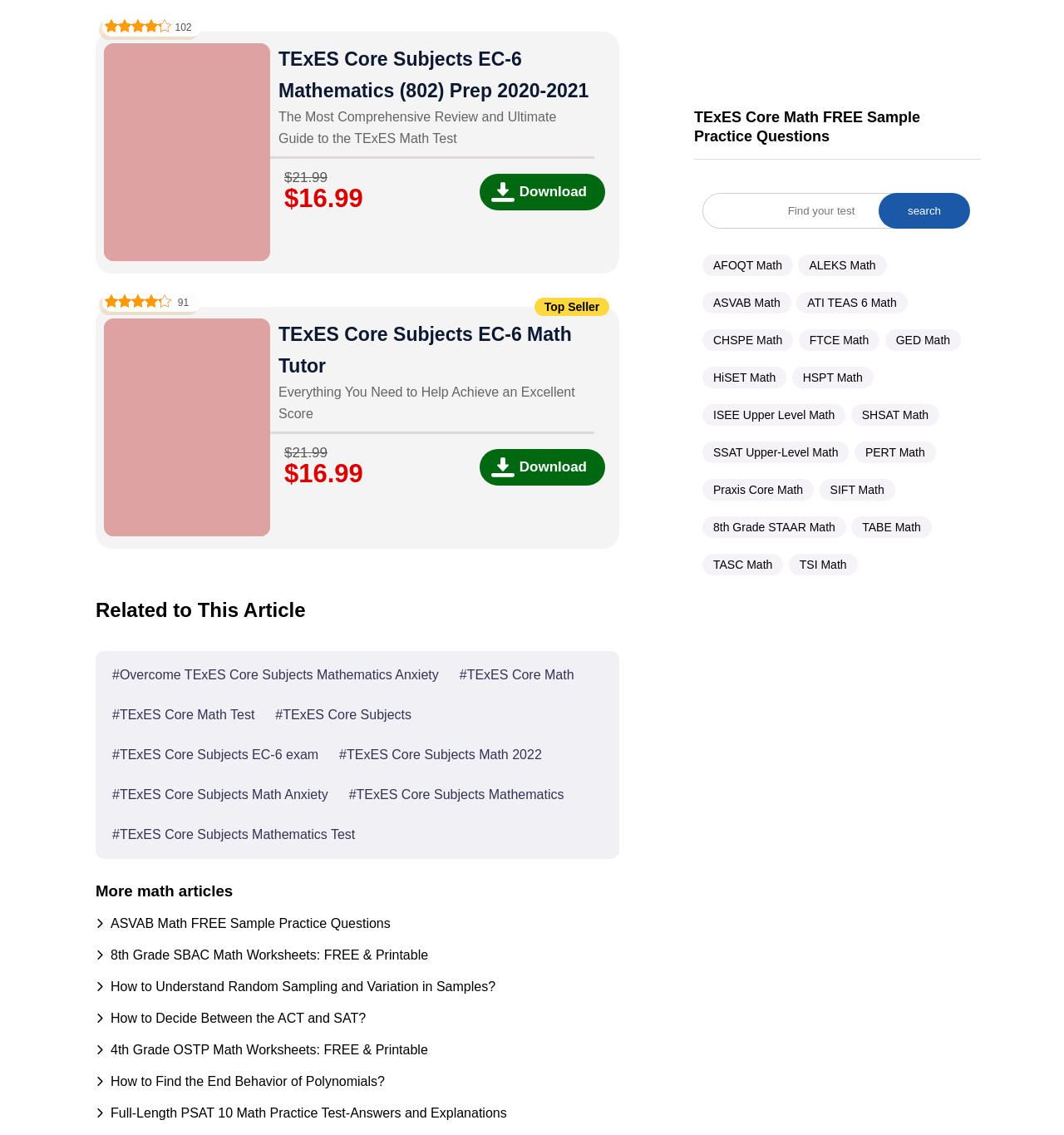Given the element description, predict the bounding box coordinates in the format (top-left x, top-left y, bottom-right x, bottom-right y). Make sure all values are between 0 and 1. Here is the element description: HiSET Math

[0.66, 0.323, 0.739, 0.342]